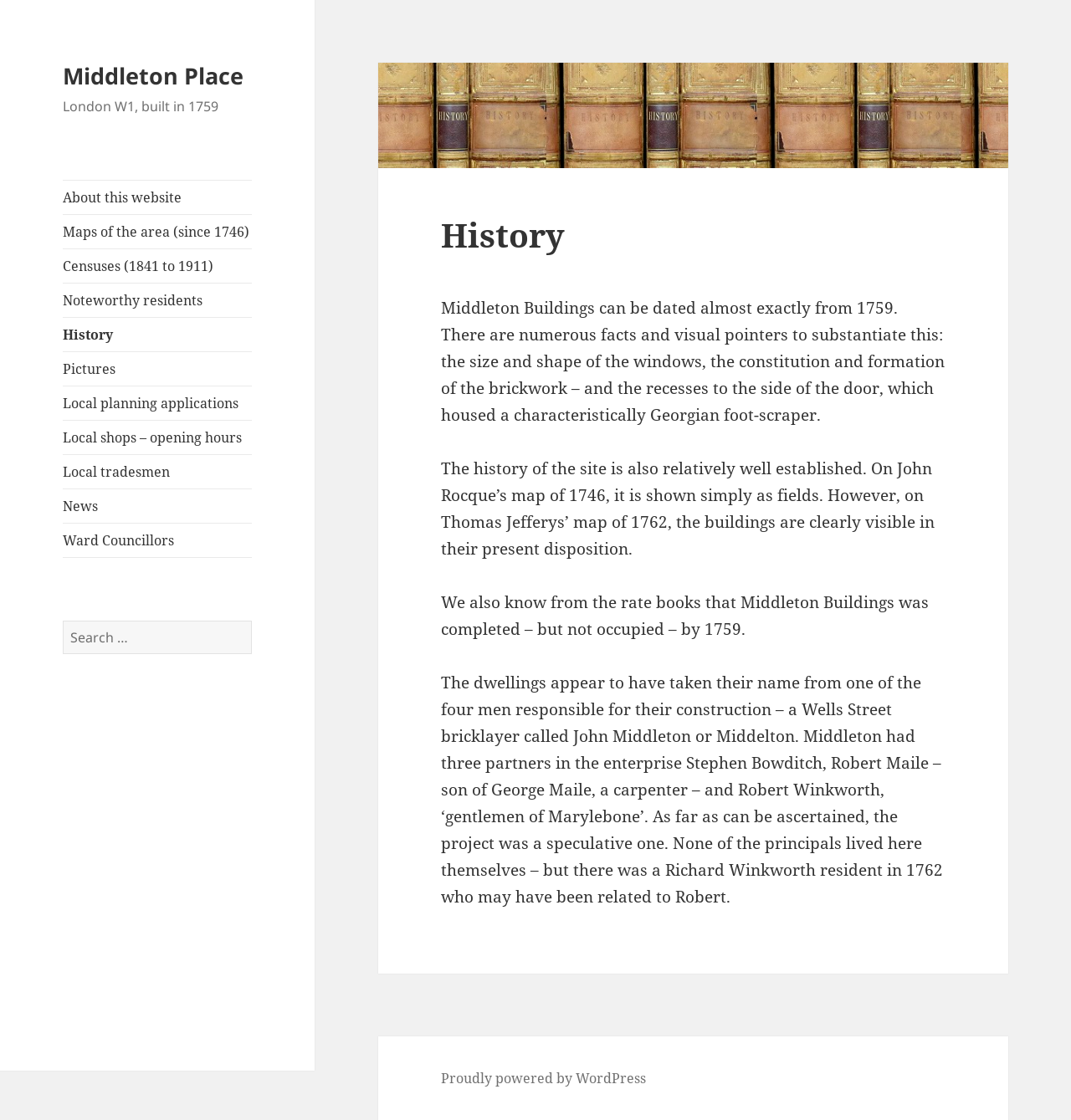Who was the bricklayer involved in the construction of Middleton Buildings?
Based on the image, give a one-word or short phrase answer.

John Middleton